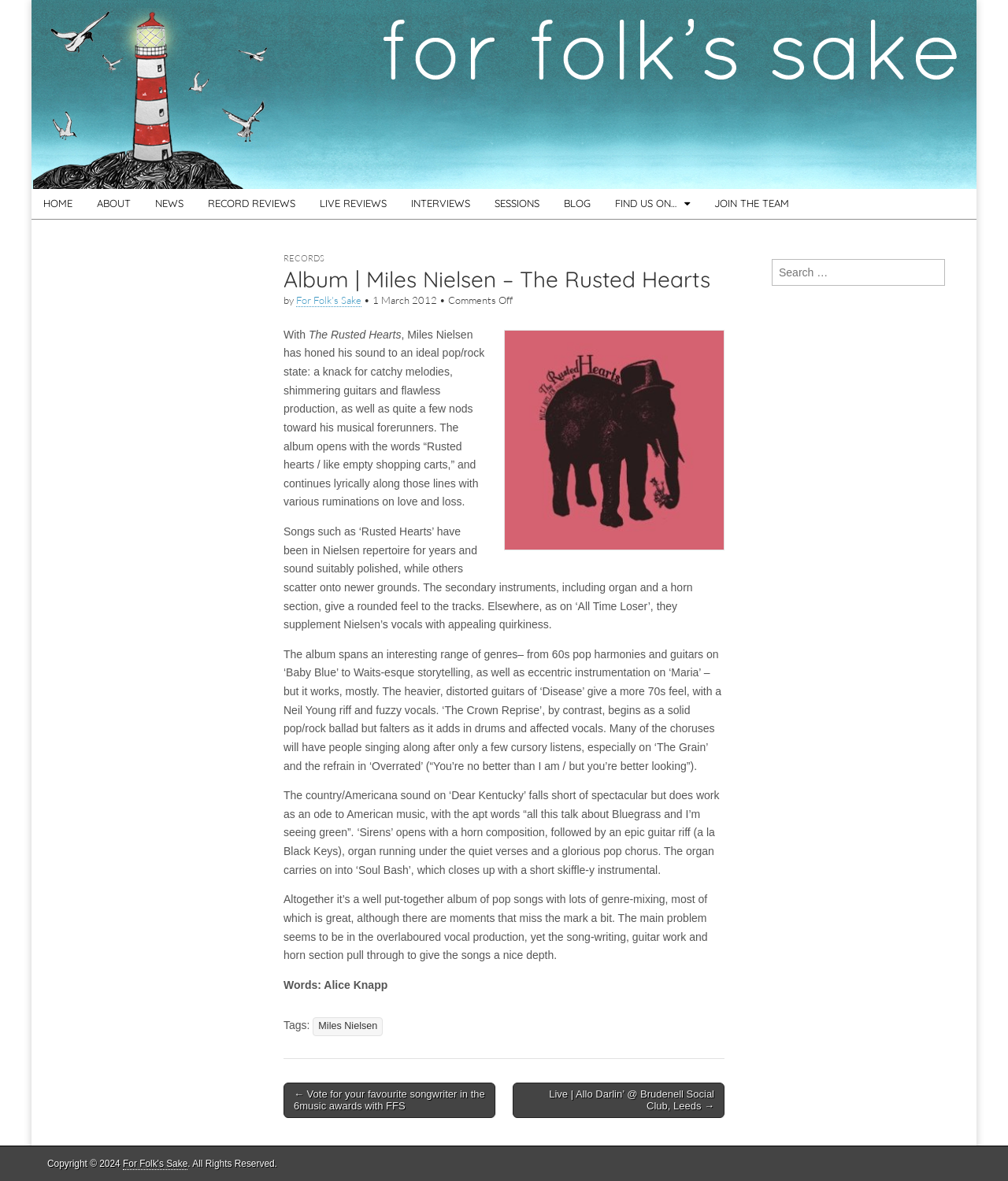Respond to the question below with a single word or phrase: What is the genre of music being discussed?

Folk